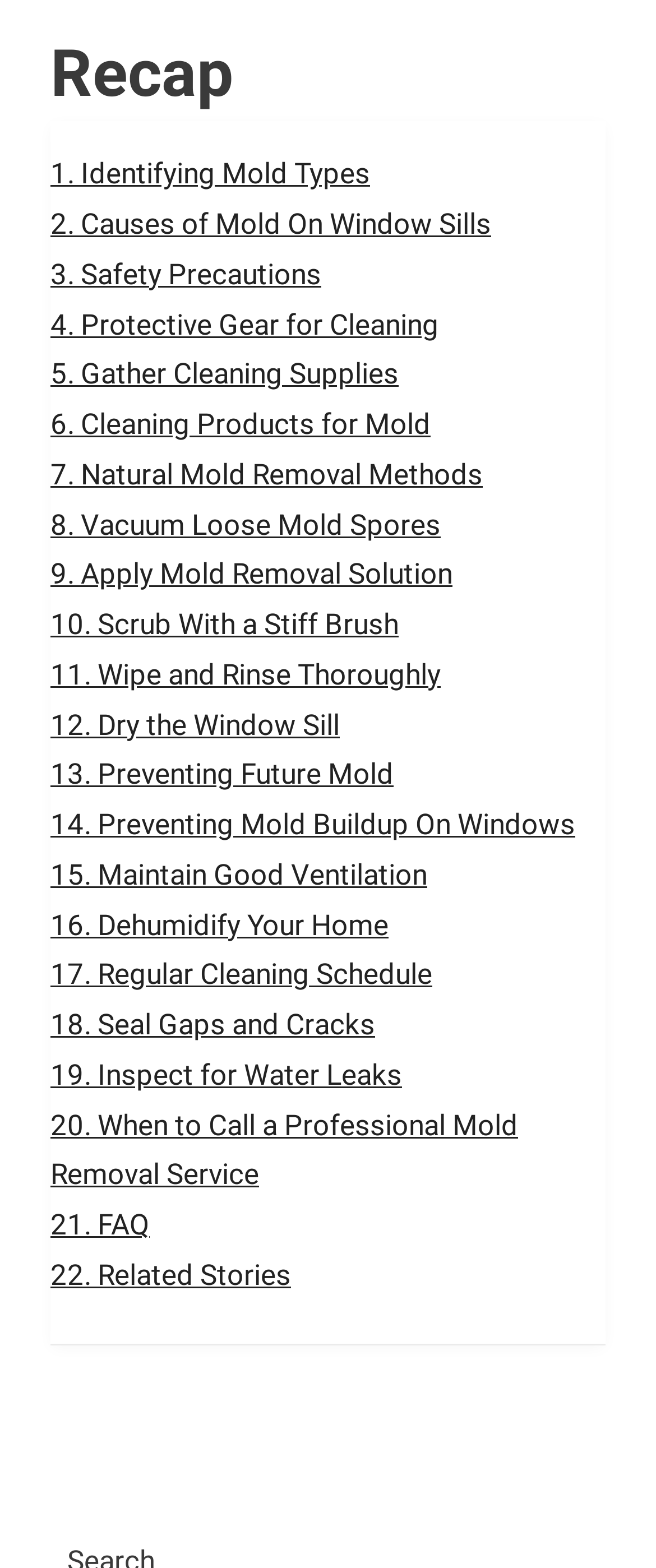Provide the bounding box coordinates of the HTML element this sentence describes: "Safety Precautions". The bounding box coordinates consist of four float numbers between 0 and 1, i.e., [left, top, right, bottom].

[0.077, 0.164, 0.49, 0.185]